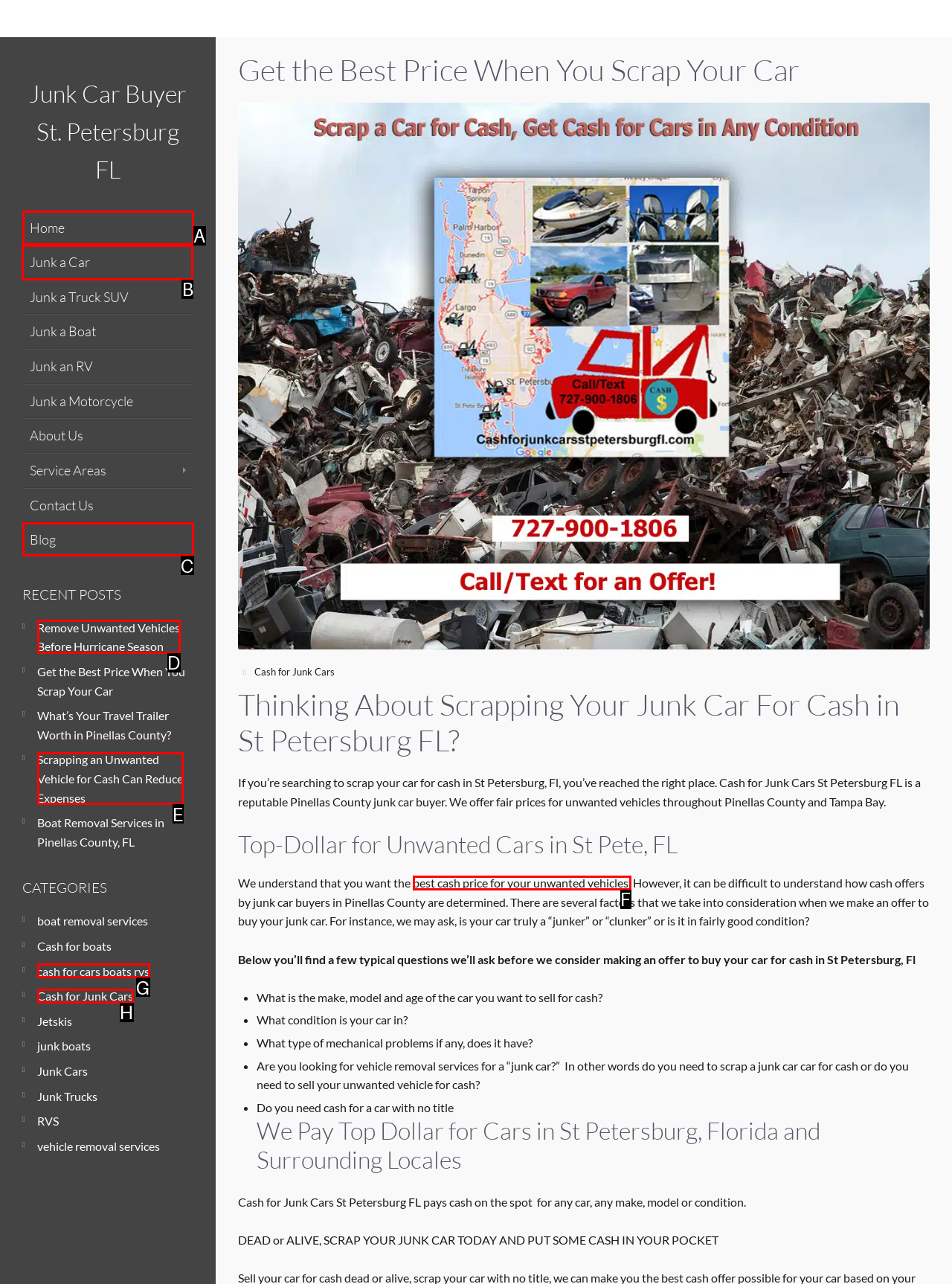For the instruction: Click 'Site map', determine the appropriate UI element to click from the given options. Respond with the letter corresponding to the correct choice.

None